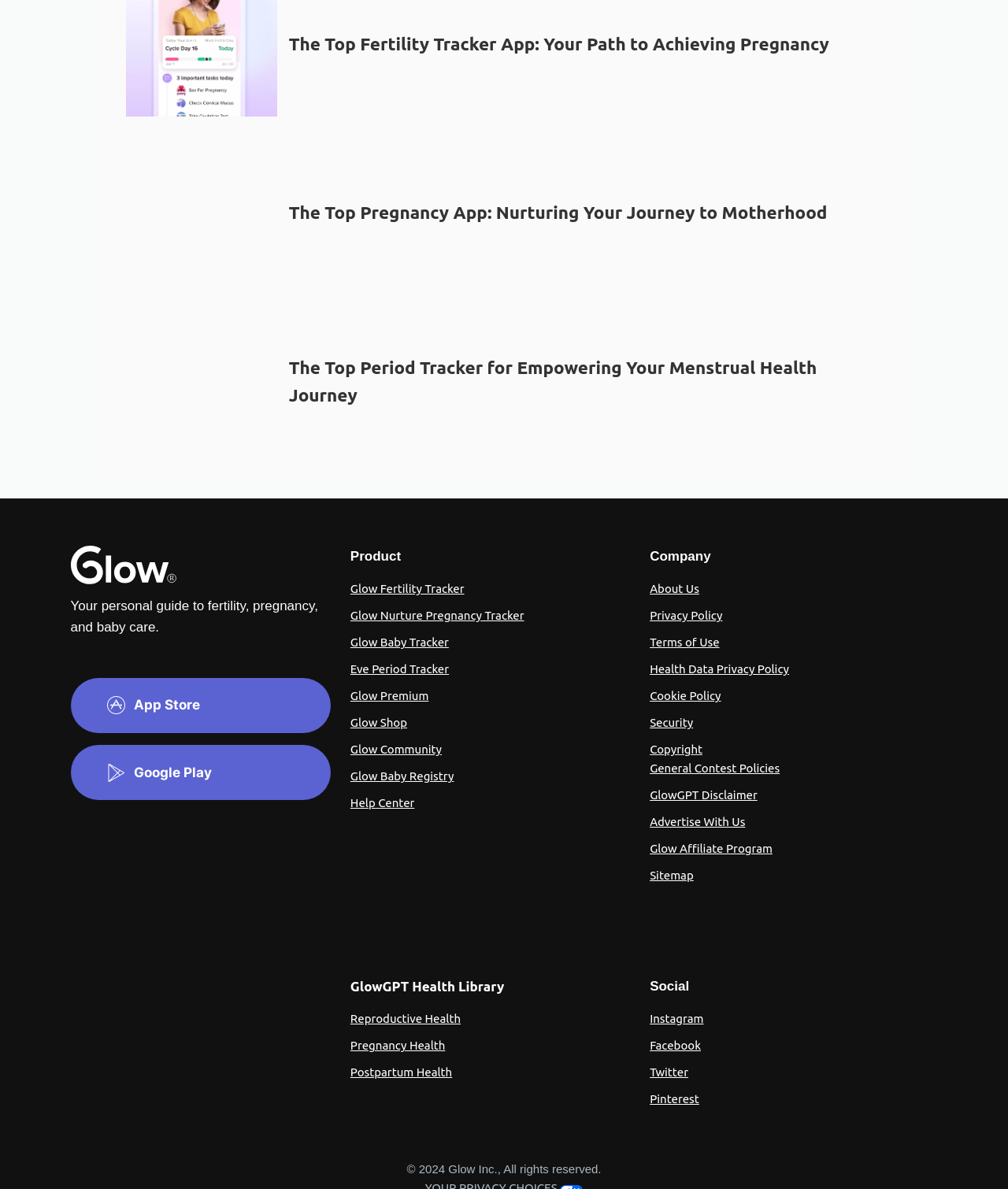Could you locate the bounding box coordinates for the section that should be clicked to accomplish this task: "Click the link to download the app from App Store".

[0.07, 0.57, 0.328, 0.617]